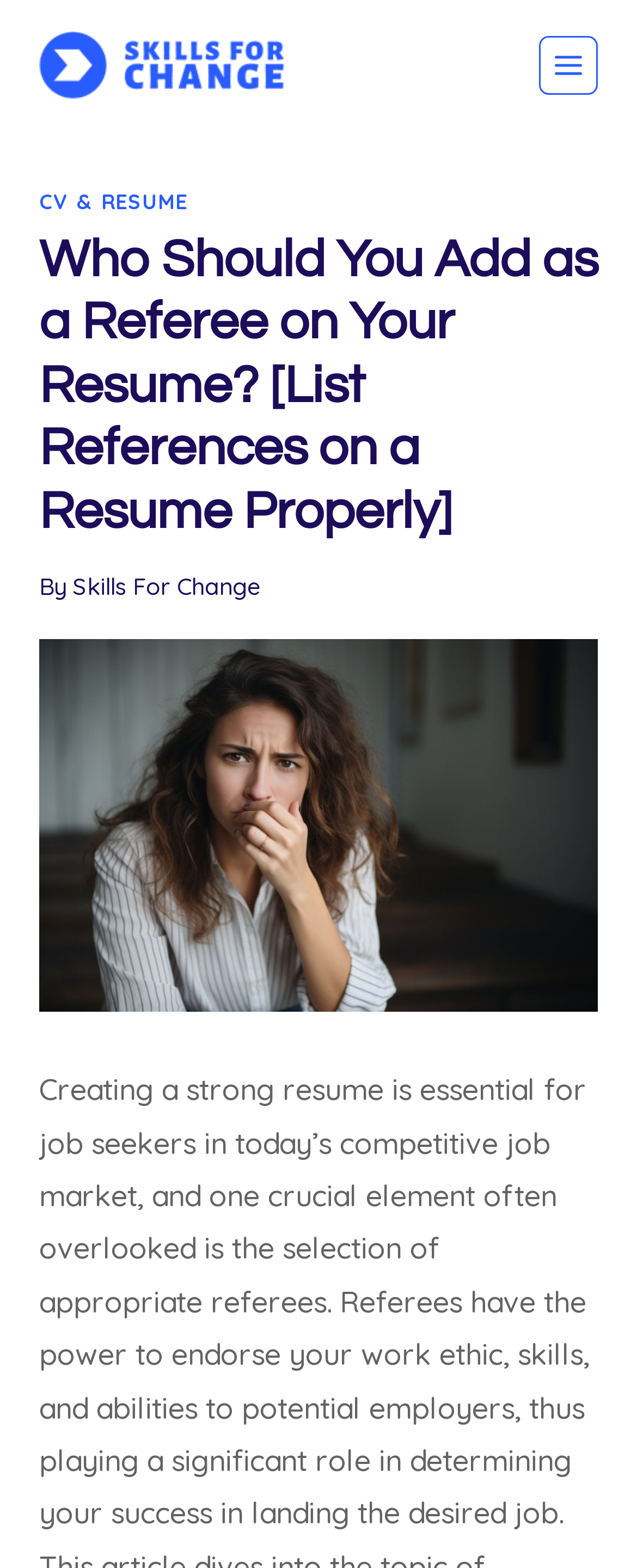Illustrate the webpage's structure and main components comprehensively.

The webpage is about deciding on whom to include as references on a resume after a successful interview. At the top left of the page, there is a link to "SkillsForChange.com" accompanied by an image with the same name. On the top right, there is a button to "Open menu" which is not expanded. 

Below the top section, there is a header section that spans across the page. Within this section, there is a link to "CV & RESUME" on the left, followed by a heading that summarizes the main topic of the page: "Who Should You Add as a Referee on Your Resume? [List References on a Resume Properly]". 

To the right of the heading, there are two lines of text, "By" and "Skills For Change", indicating the author or publisher of the content. Below the header section, there is a large image related to the topic, taking up most of the page width.